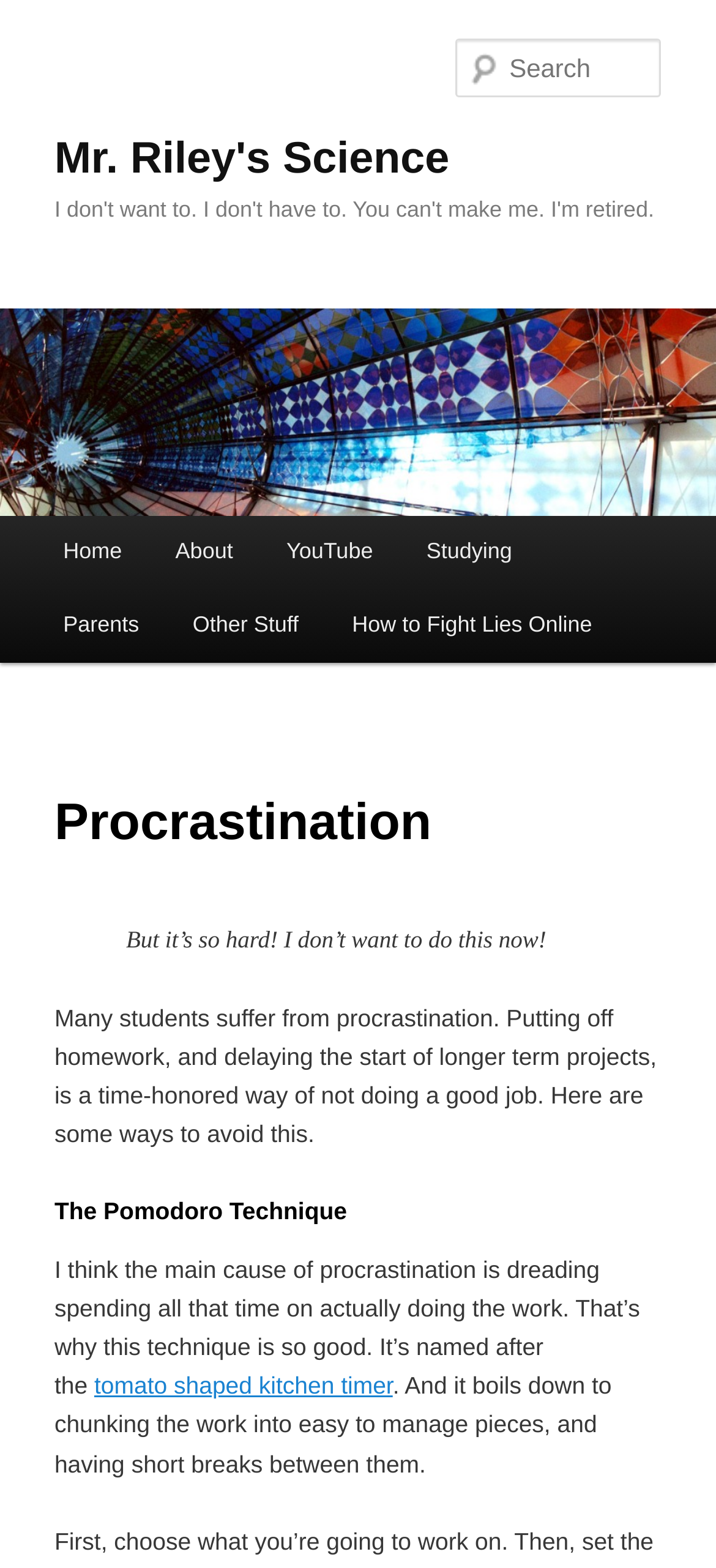Given the content of the image, can you provide a detailed answer to the question?
What is the name of the author of this webpage?

The name of the author of this webpage is Mr. Riley, which is evident from the heading 'Mr. Riley's Science' and the link 'Mr. Riley's Science' at the top of the webpage.